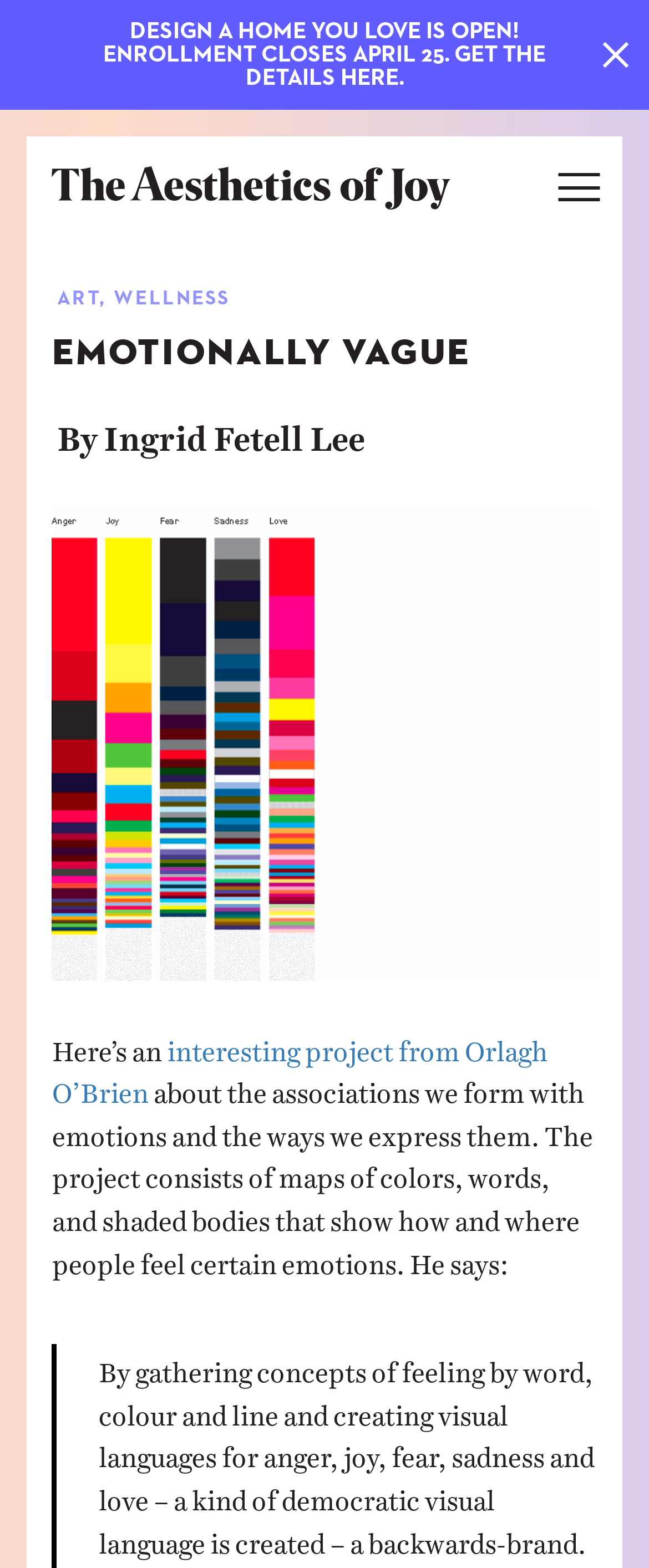Determine the bounding box coordinates for the element that should be clicked to follow this instruction: "Search articles". The coordinates should be given as four float numbers between 0 and 1, in the format [left, top, right, bottom].

[0.08, 0.167, 0.92, 0.22]